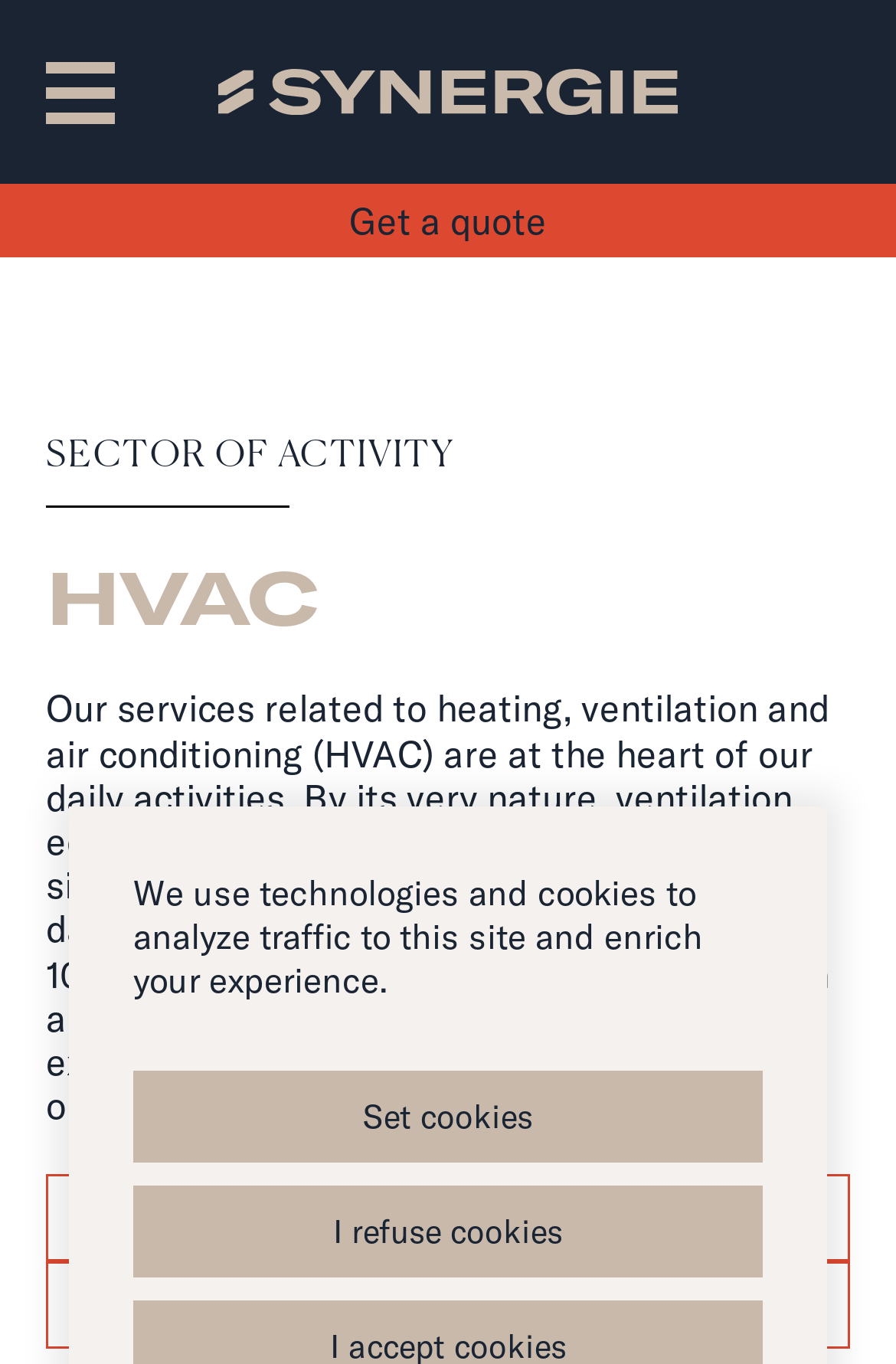What is the purpose of Synergie Canada's teams of experts?
Please provide a single word or phrase as the answer based on the screenshot.

Secure transportation and service